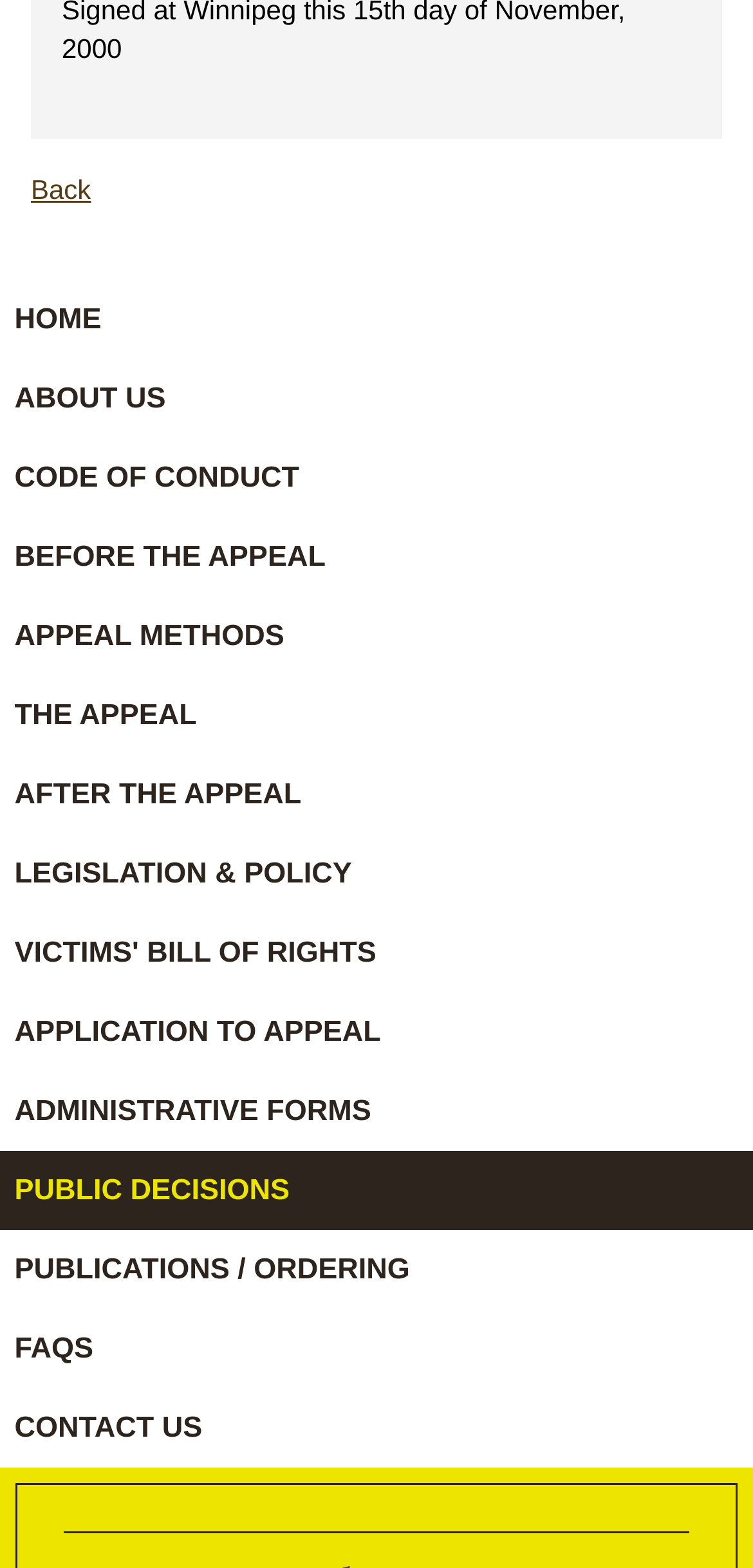Using the webpage screenshot, find the UI element described by FAQs. Provide the bounding box coordinates in the format (top-left x, top-left y, bottom-right x, bottom-right y), ensuring all values are floating point numbers between 0 and 1.

[0.0, 0.835, 1.0, 0.885]